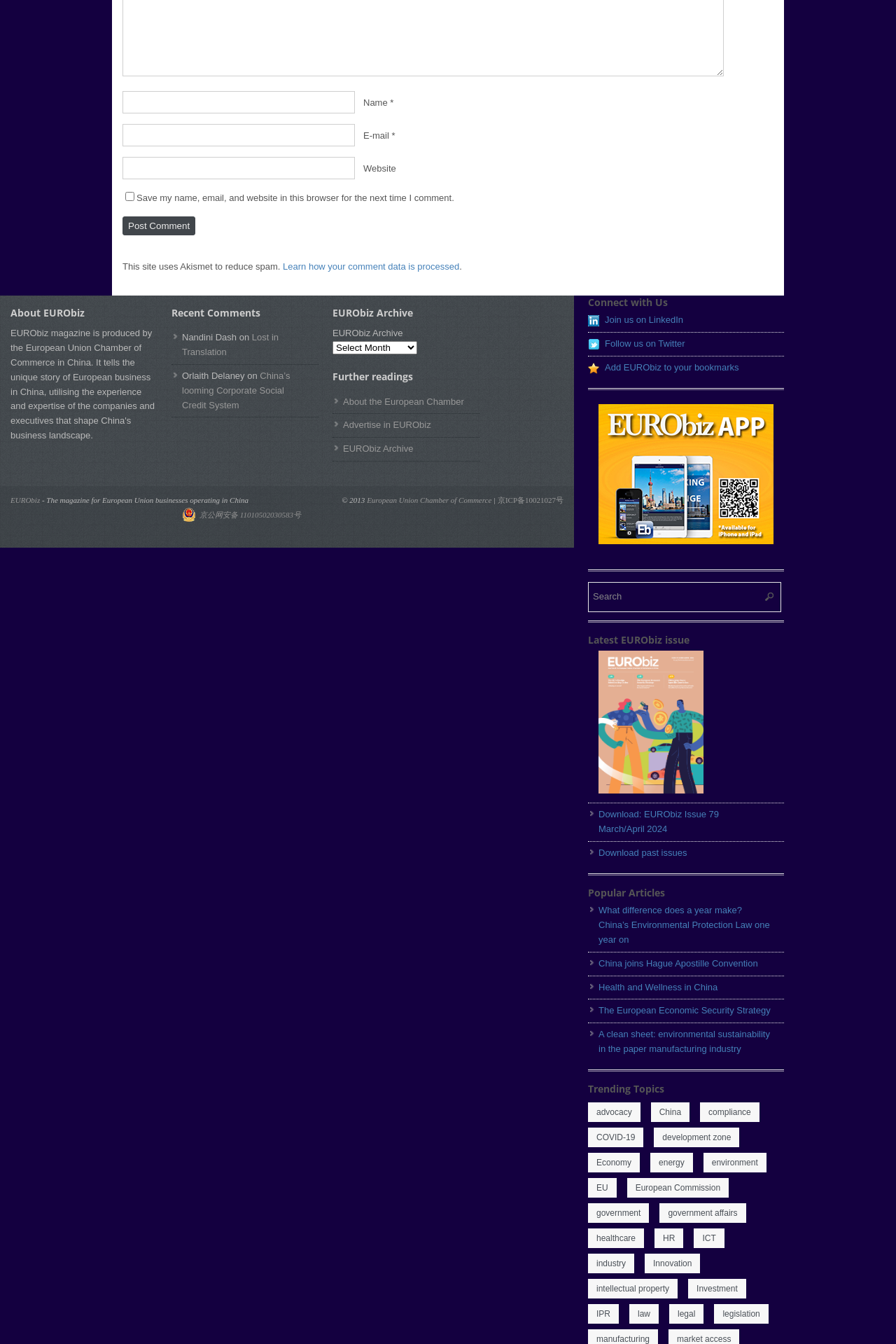Indicate the bounding box coordinates of the element that must be clicked to execute the instruction: "Enter your name". The coordinates should be given as four float numbers between 0 and 1, i.e., [left, top, right, bottom].

[0.137, 0.068, 0.396, 0.085]